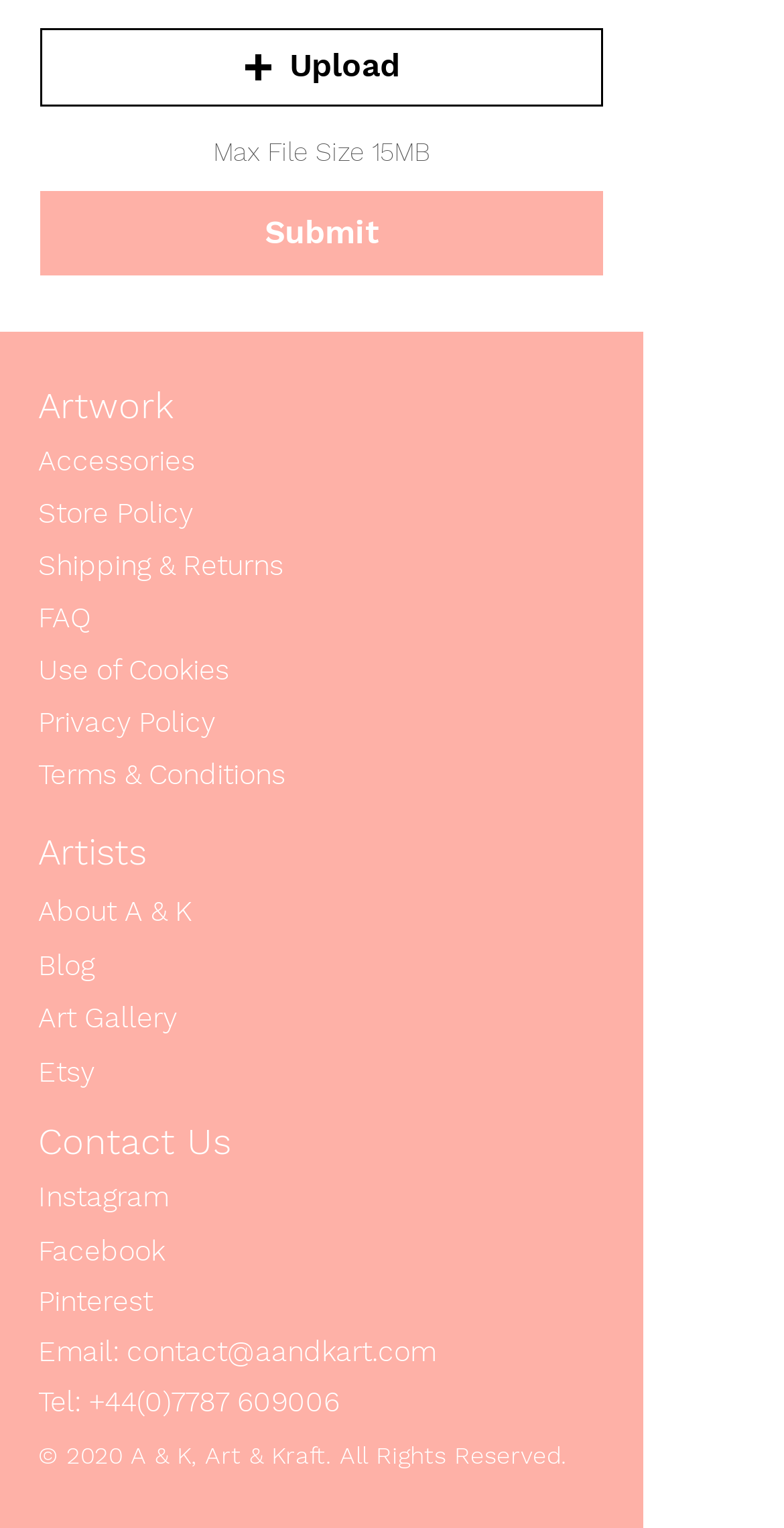What is the text on the alert?
Please interpret the details in the image and answer the question thoroughly.

The alert element has an OCR text 'assertive', which indicates the text displayed on the alert.